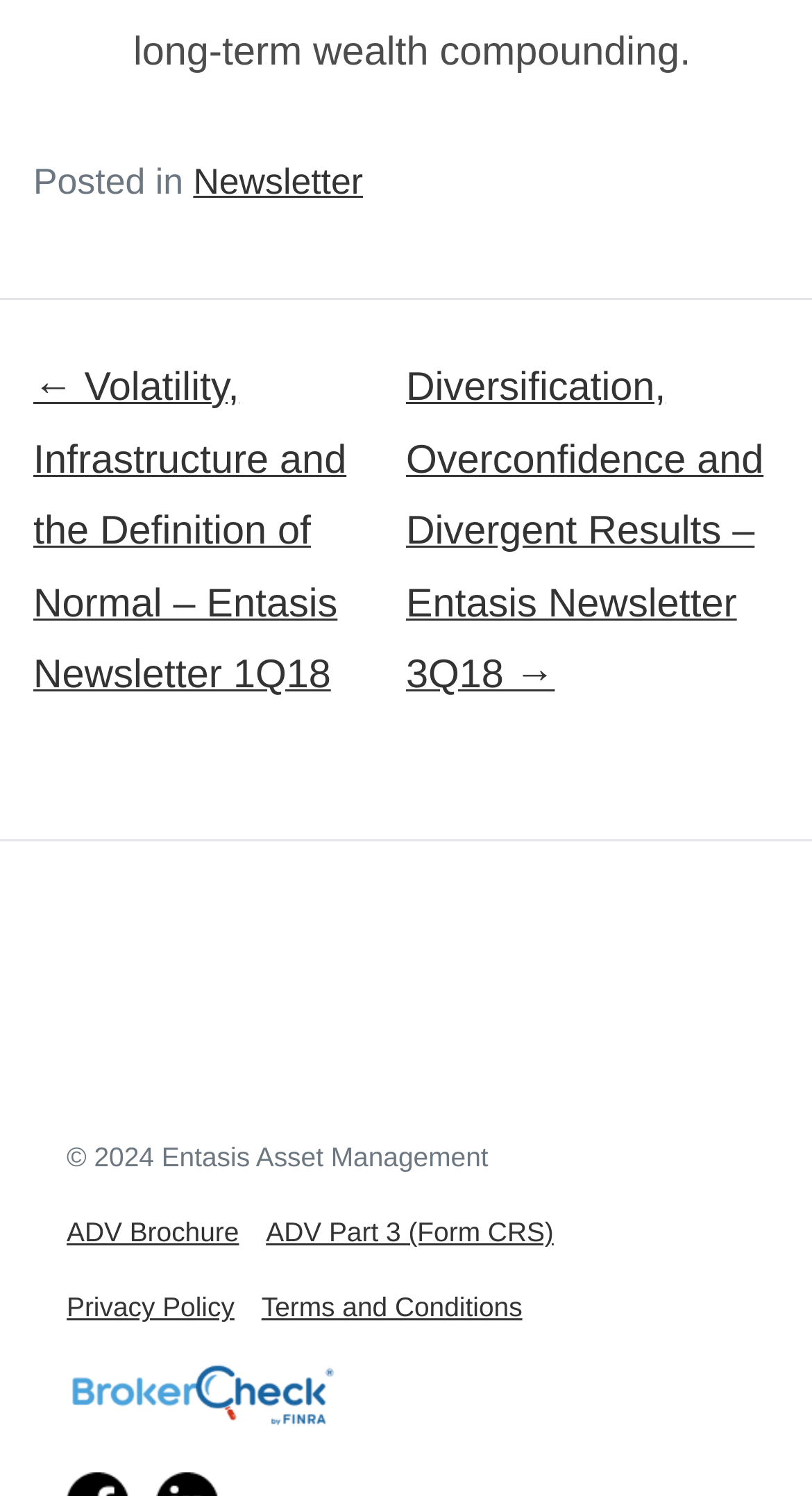Please identify the bounding box coordinates of the element that needs to be clicked to execute the following command: "Review the privacy policy". Provide the bounding box using four float numbers between 0 and 1, formatted as [left, top, right, bottom].

[0.082, 0.864, 0.289, 0.884]